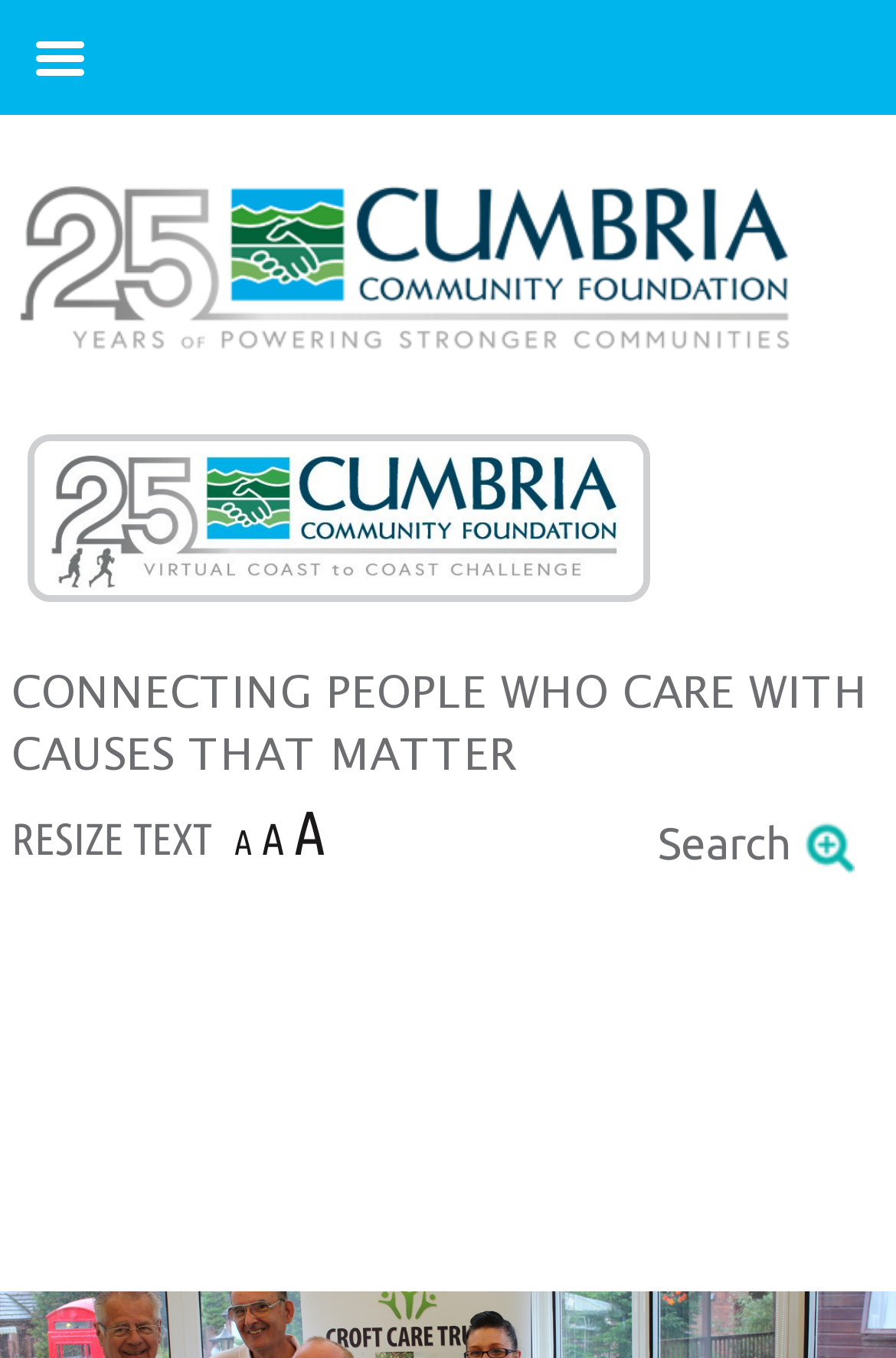Given the following UI element description: "alt="Cumbria Community Foundation"", find the bounding box coordinates in the webpage screenshot.

[0.0, 0.167, 0.9, 0.197]